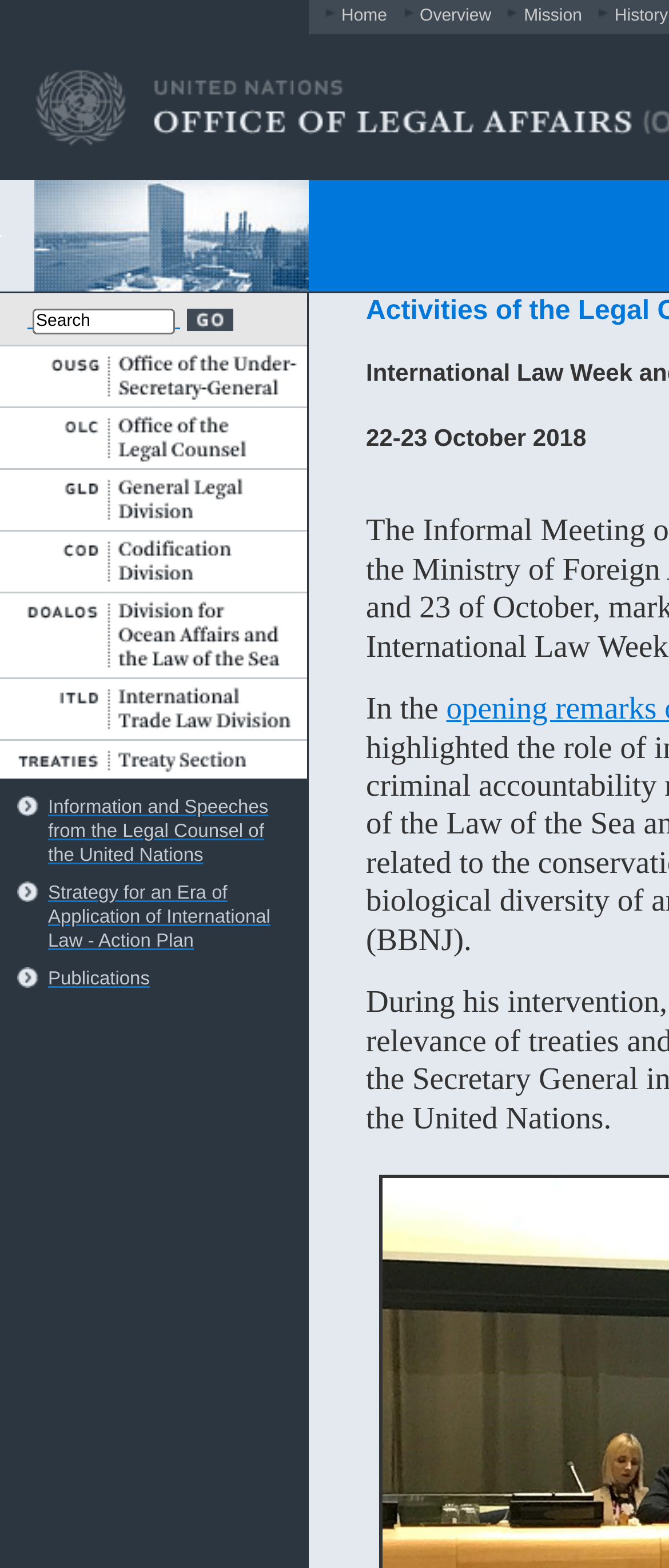Is there a way to submit a search query?
Based on the image, answer the question with a single word or brief phrase.

Yes